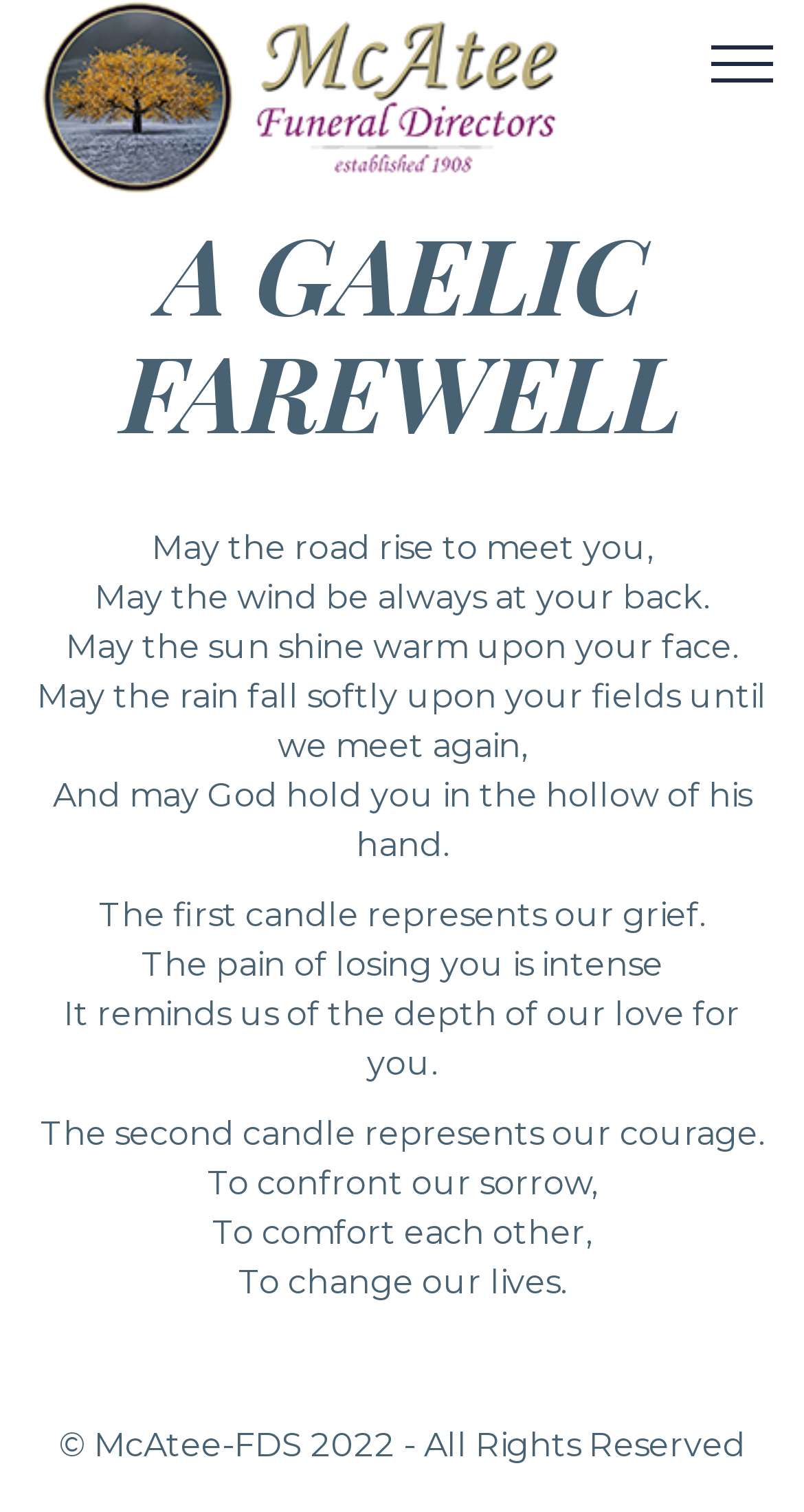Create a detailed narrative of the webpage’s visual and textual elements.

This webpage is a farewell message from McAtee Funeral Directors, Fintona, Omagh. At the top, there is a link to the funeral director's website, accompanied by a logo image. Below the link, there is a heading "A GAELIC FAREWELL" in a prominent position. 

Under the heading, there are five lines of poetic text, each on a separate line, which express a heartfelt goodbye. The text is centered on the page, with a moderate font size. The lines of text are stacked vertically, with a small gap between each line.

Following the poetic text, there are six more lines of text, each on a separate line, which describe the symbolism of candles in the grieving process. These lines of text are also centered on the page, with a similar font size to the poetic text.

At the very bottom of the page, there is a copyright notice, which includes the year 2022 and the phrase "All Rights Reserved". This notice is divided into three parts, with the year and phrase on either side of the funeral director's name.